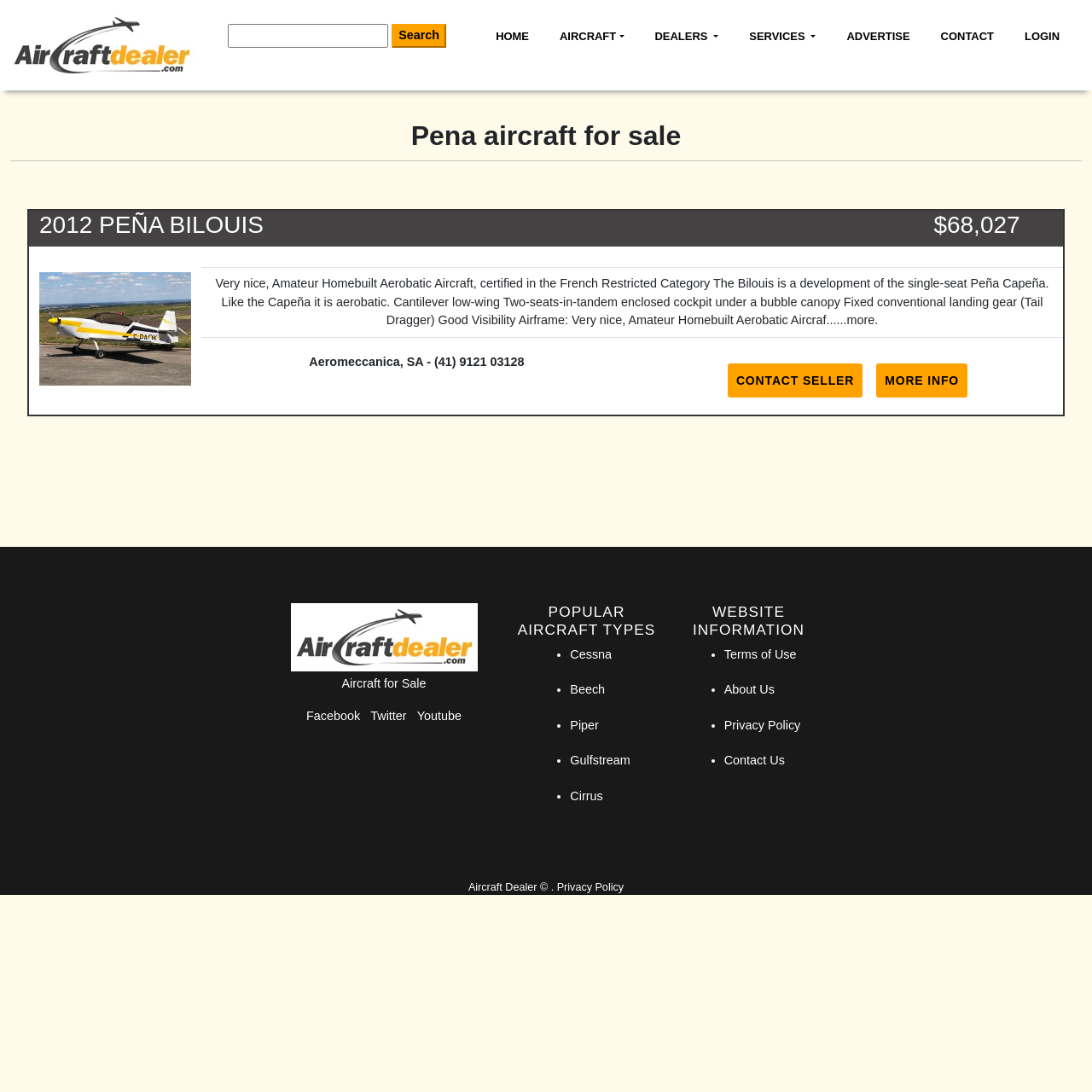From the screenshot, find the bounding box of the UI element matching this description: "VR Products". Supply the bounding box coordinates in the form [left, top, right, bottom], each a float between 0 and 1.

None